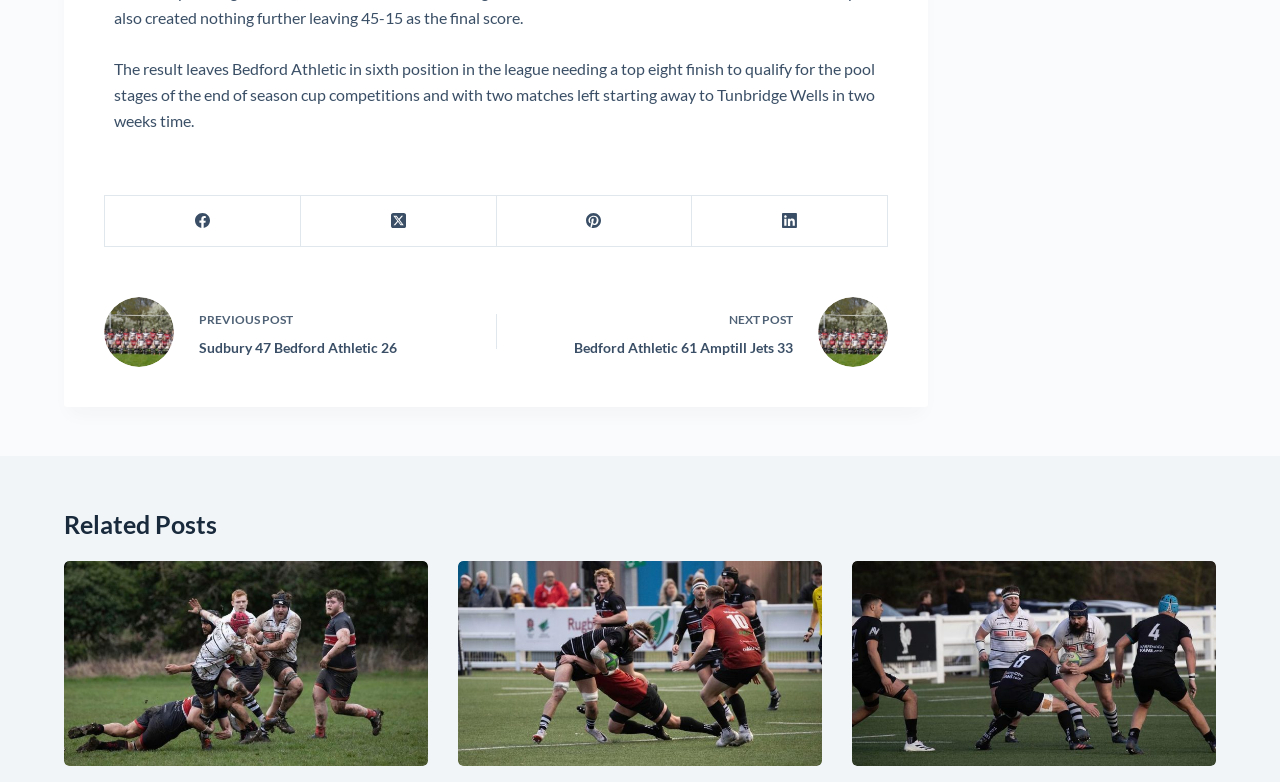How many matches are left for Bedford Athletic?
Utilize the information in the image to give a detailed answer to the question.

The answer can be found in the first paragraph of the webpage, which states '...and with two matches left starting away to Tunbridge Wells in two weeks time'.